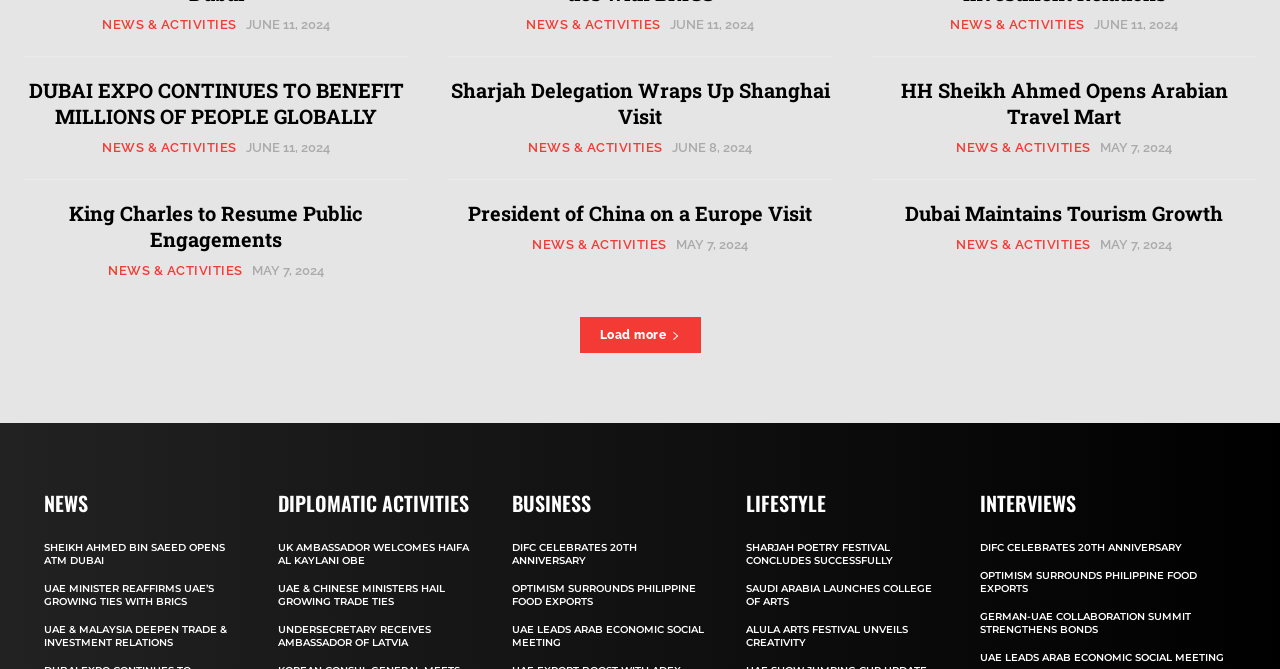Locate the bounding box coordinates of the segment that needs to be clicked to meet this instruction: "Load more news".

[0.453, 0.474, 0.547, 0.528]